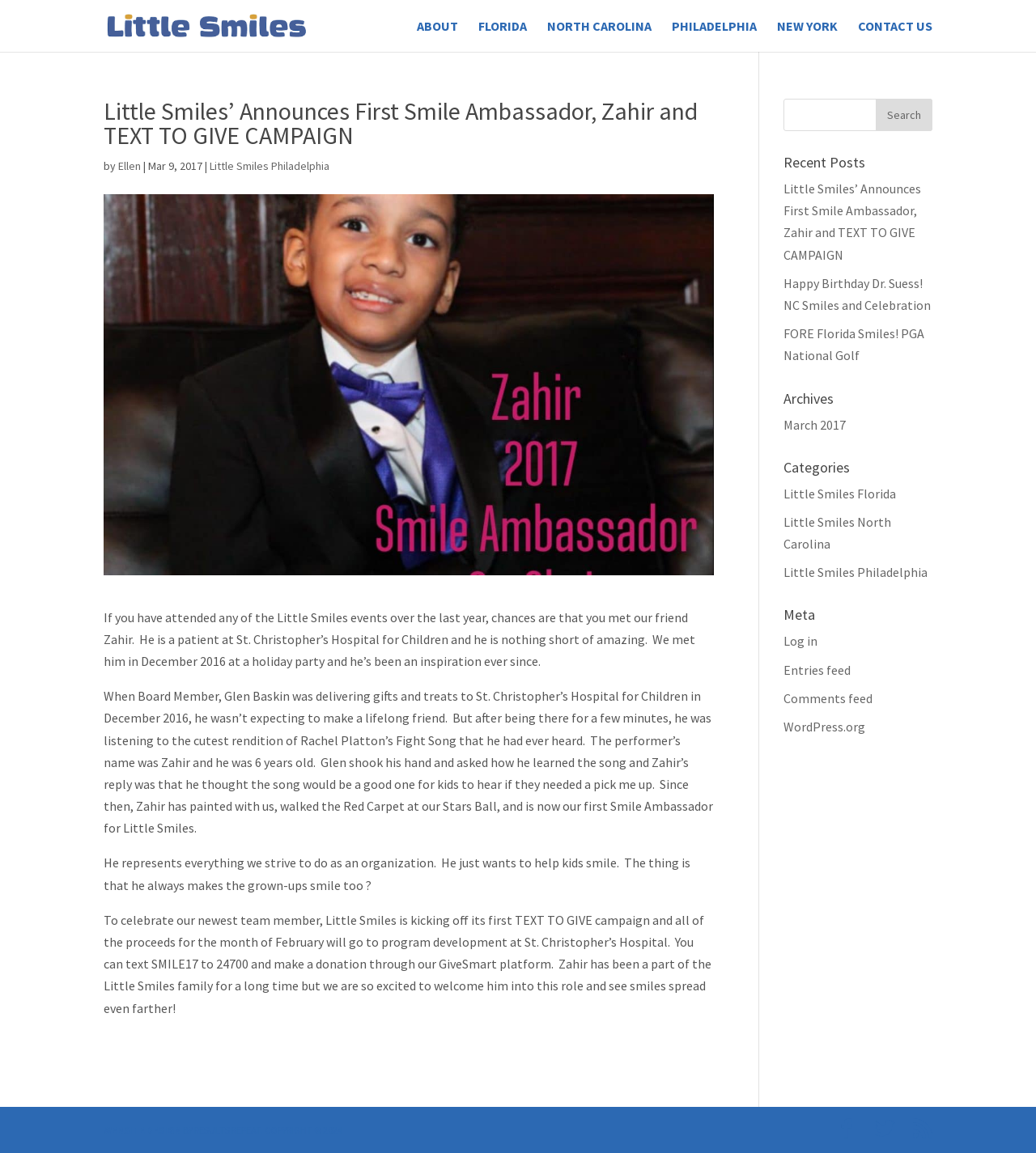Create a detailed narrative of the webpage’s visual and textual elements.

The webpage is about Little Smiles, a organization that brings joy to children. At the top left, there is a logo of Little Smiles, which is an image with a link to the organization's homepage. Next to the logo, there are several links to different sections of the website, including "ABOUT", "FLORIDA", "NORTH CAROLINA", "PHILADELPHIA", and "CONTACT US".

Below the top navigation bar, there is a search bar that spans across the top of the page. On the left side of the page, there is a main article with a heading that reads "Little Smiles’ Announces First Smile Ambassador, Zahir and TEXT TO GIVE CAMPAIGN". The article is divided into several paragraphs, which tell the story of Zahir, a 6-year-old patient at St. Christopher’s Hospital for Children who has become an inspiration to the organization. The article also announces a TEXT TO GIVE campaign, where all proceeds will go to program development at St. Christopher’s Hospital.

On the right side of the page, there are several sections, including "Recent Posts", "Archives", "Categories", and "Meta". Each section contains links to different articles or categories on the website. At the very bottom of the page, there is a footer section with links to the website's design company, a copyright notice, and social media links.

Overall, the webpage is well-organized and easy to navigate, with a clear focus on the story of Zahir and the TEXT TO GIVE campaign.